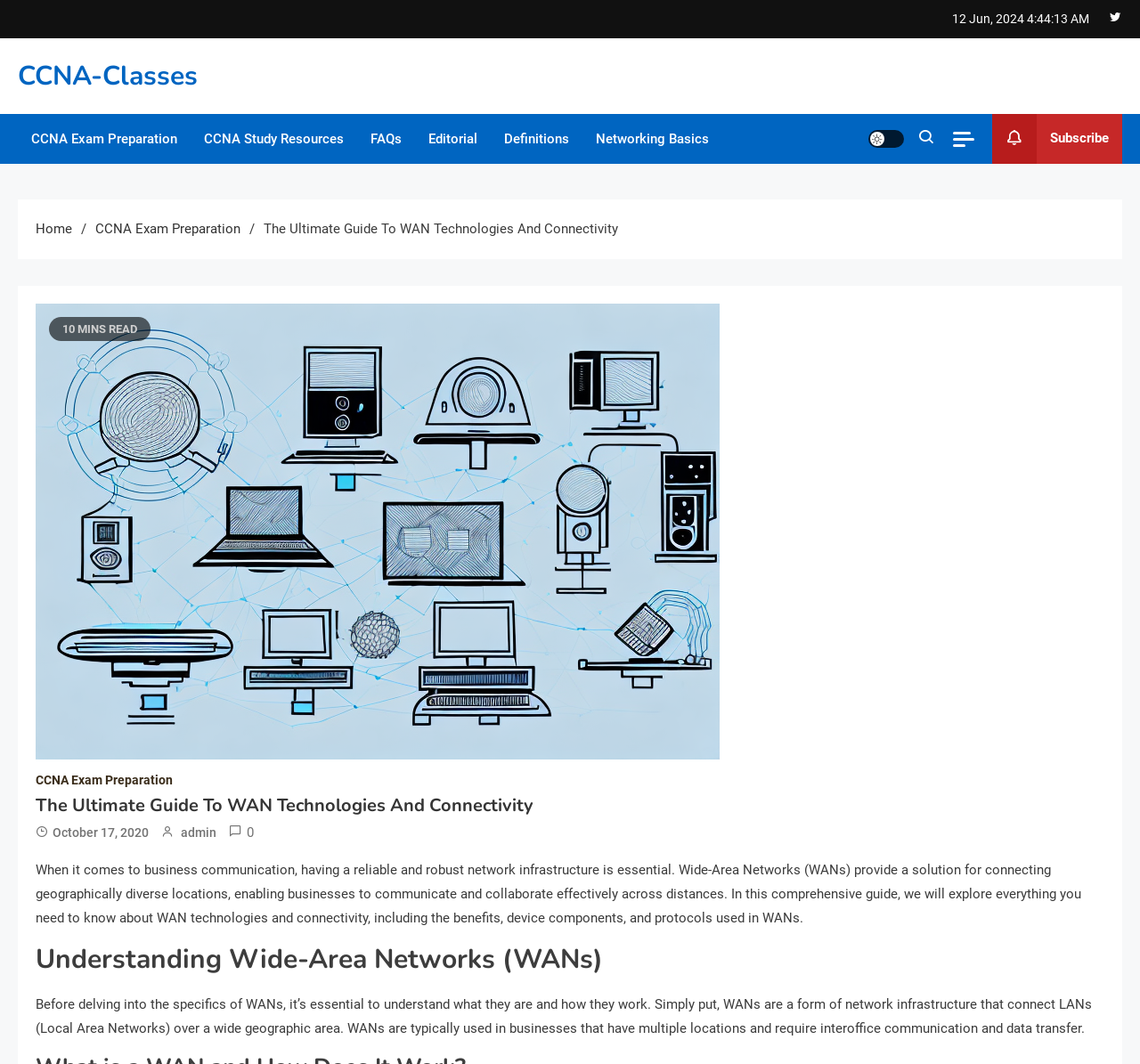Provide the bounding box coordinates for the area that should be clicked to complete the instruction: "Subscribe to the newsletter".

[0.87, 0.107, 0.984, 0.154]